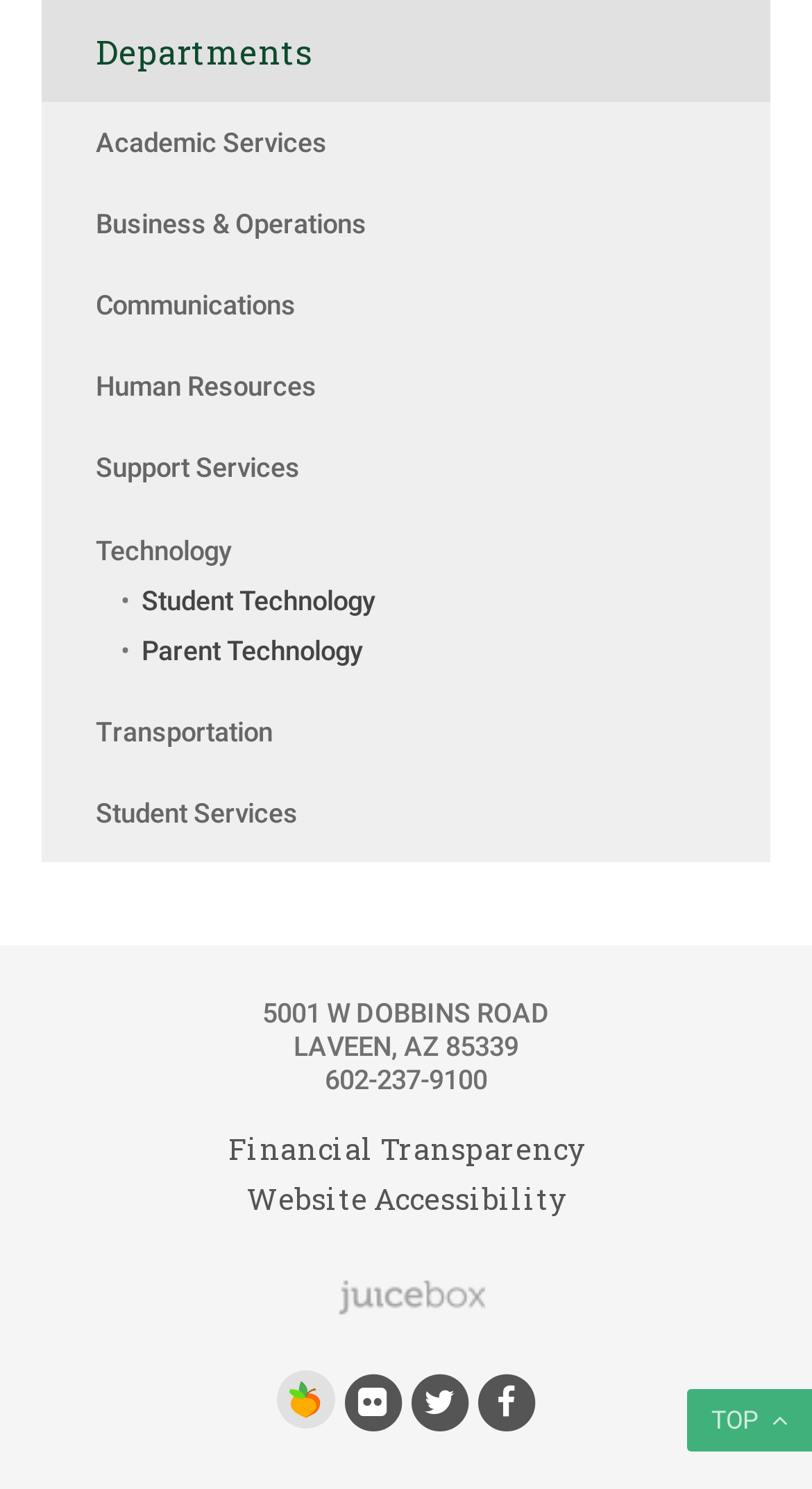Kindly provide the bounding box coordinates of the section you need to click on to fulfill the given instruction: "Call 602-237-9100".

[0.4, 0.715, 0.6, 0.736]